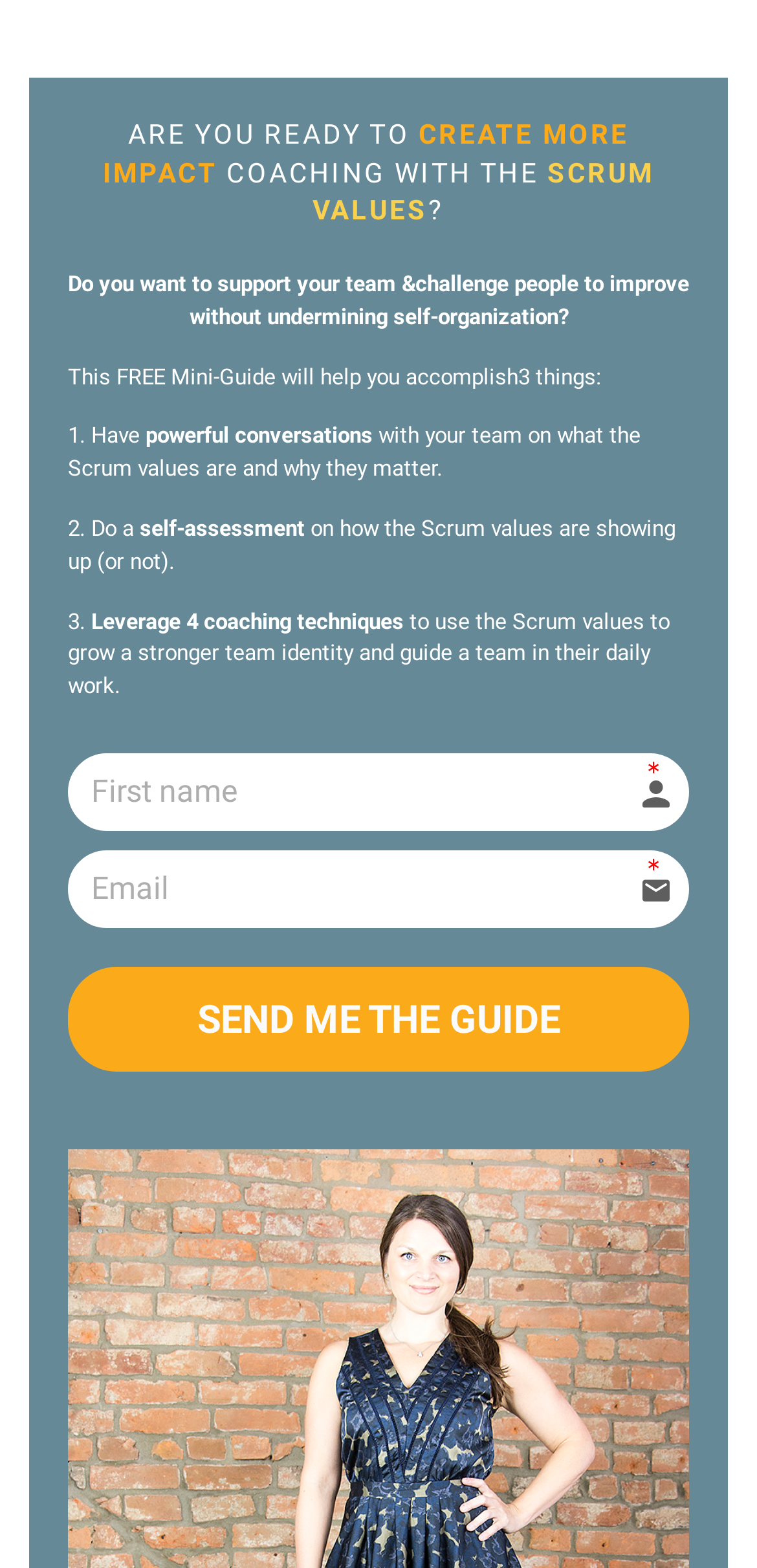Examine the image carefully and respond to the question with a detailed answer: 
What is the tone of the webpage?

The webpage starts with a motivational question 'ARE YOU READY TO CREATE MORE IMPACT?' and uses phrases like 'support your team' and 'grow a stronger team identity', which suggests an inspirational tone, encouraging coaches to make a positive impact on their teams.